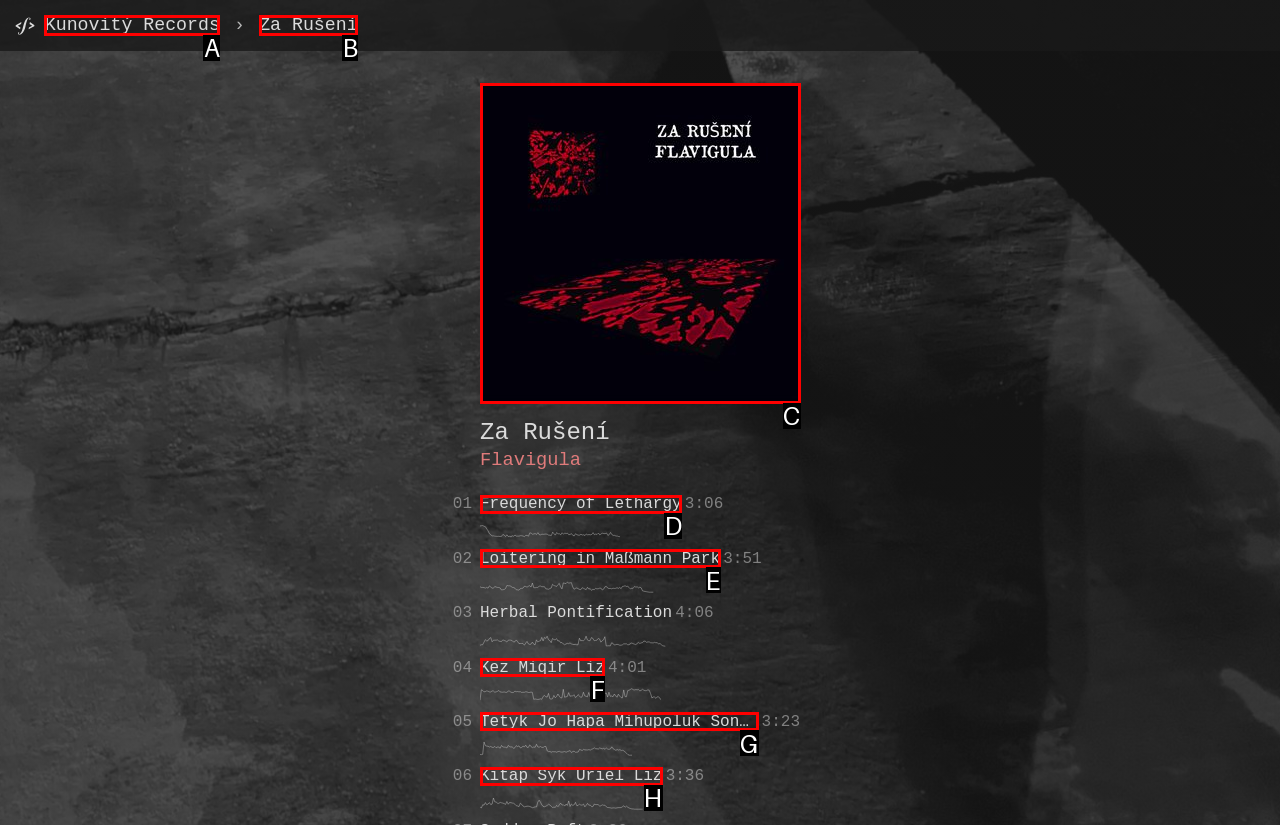Given the description: About Us, identify the HTML element that corresponds to it. Respond with the letter of the correct option.

None